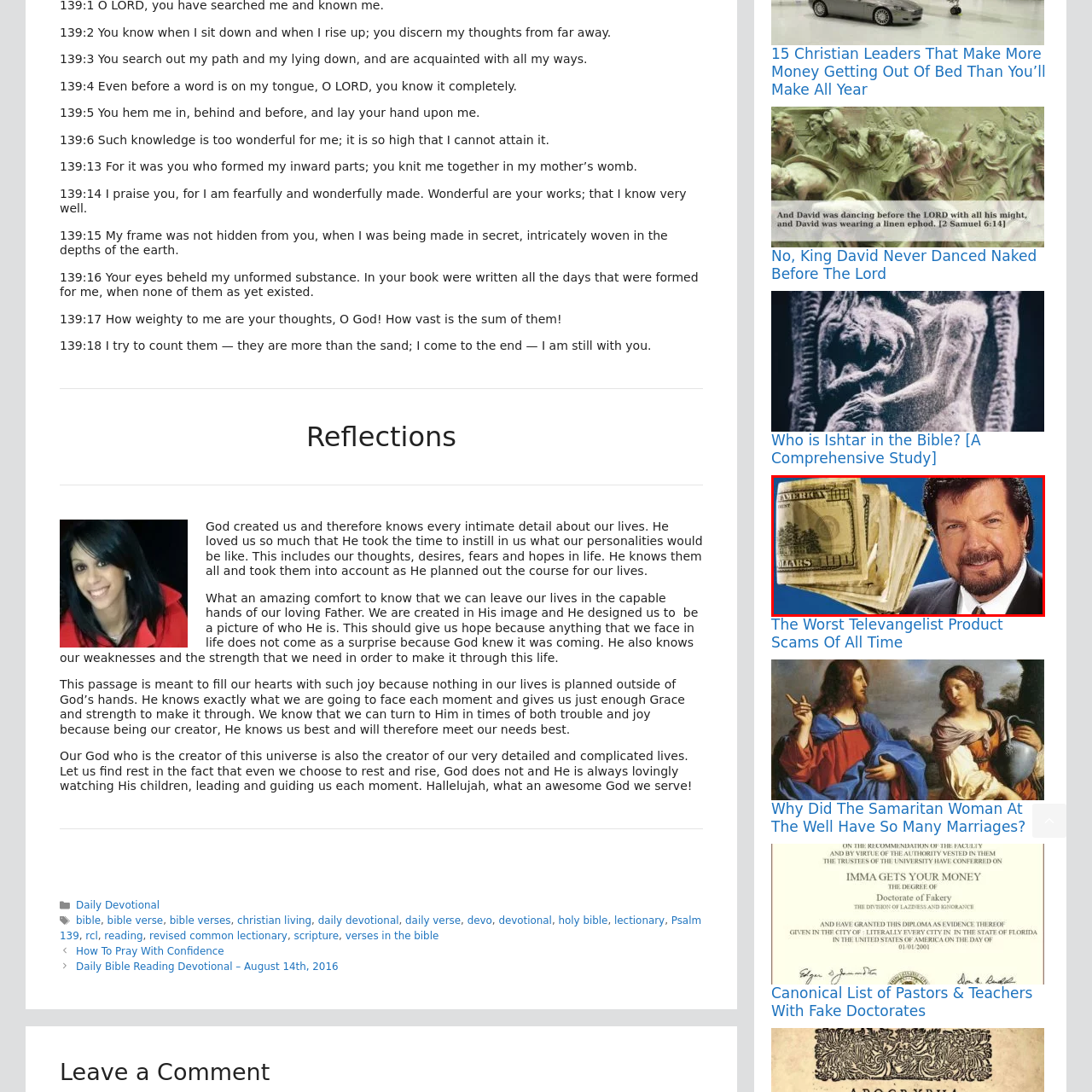What is the man's attire?
Look at the image within the red bounding box and respond with a single word or phrase.

Formal black suit and tie